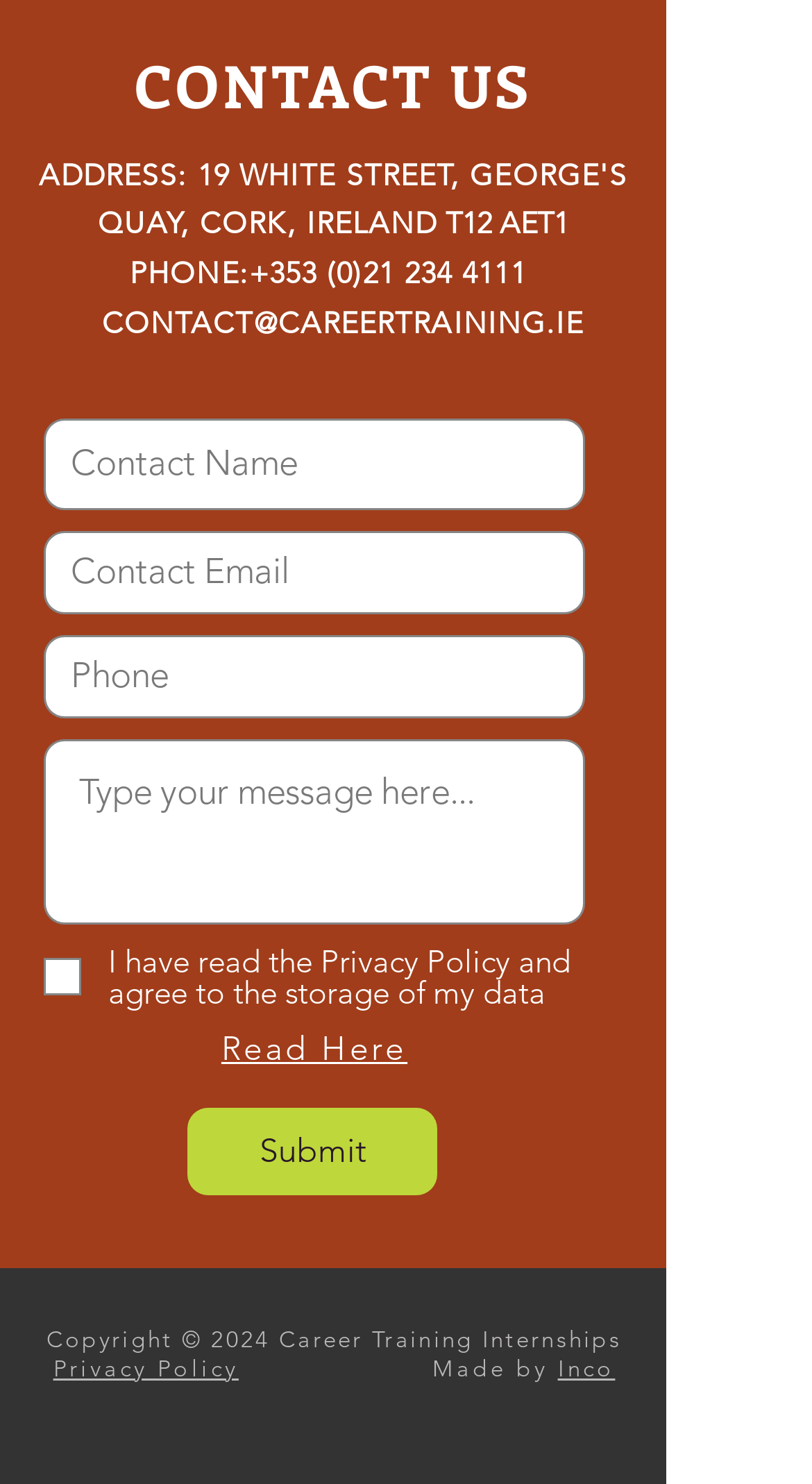What is the copyright year of the website?
Give a one-word or short-phrase answer derived from the screenshot.

2024